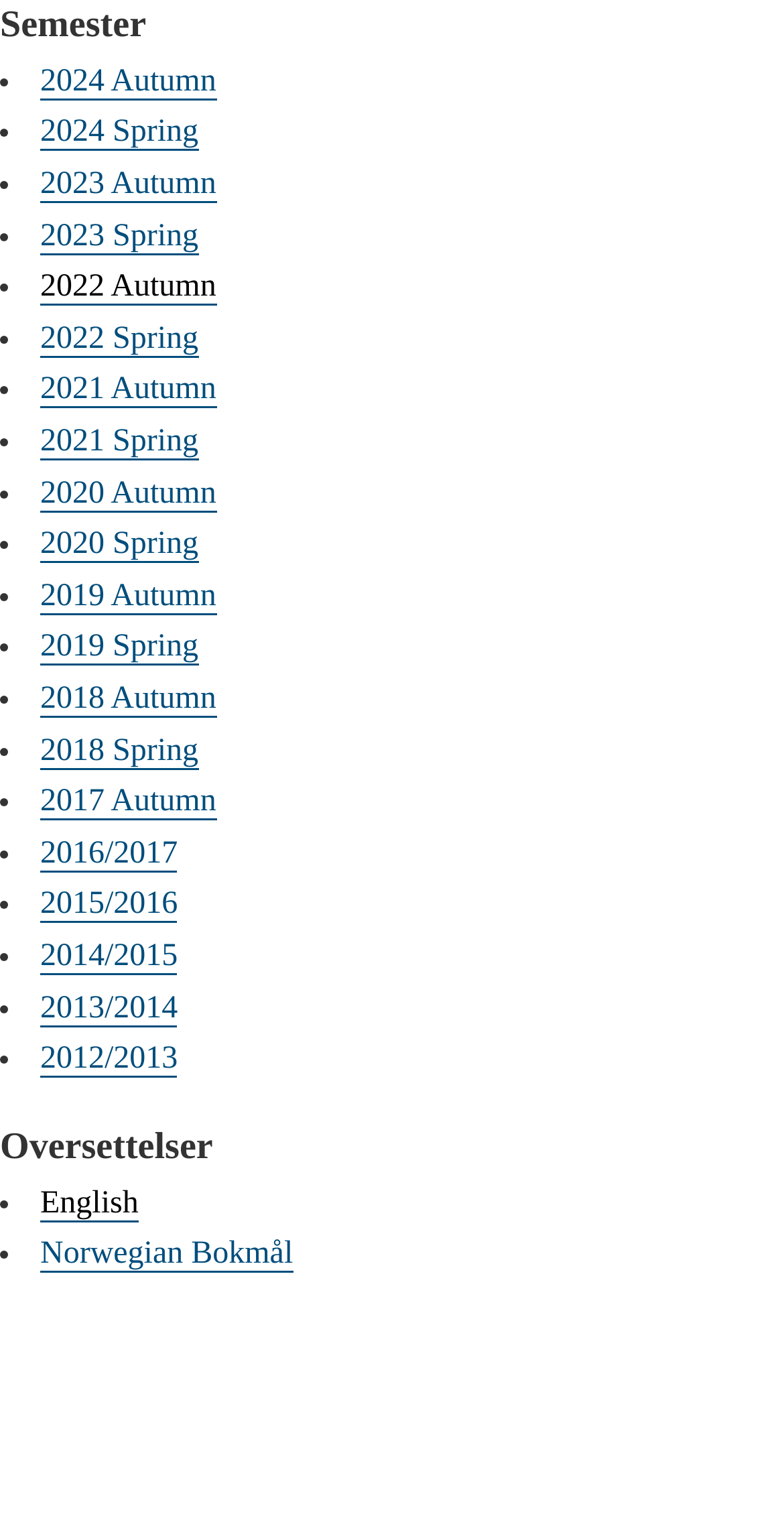Identify the bounding box coordinates for the element that needs to be clicked to fulfill this instruction: "Browse 2019 Spring". Provide the coordinates in the format of four float numbers between 0 and 1: [left, top, right, bottom].

[0.051, 0.416, 0.253, 0.44]